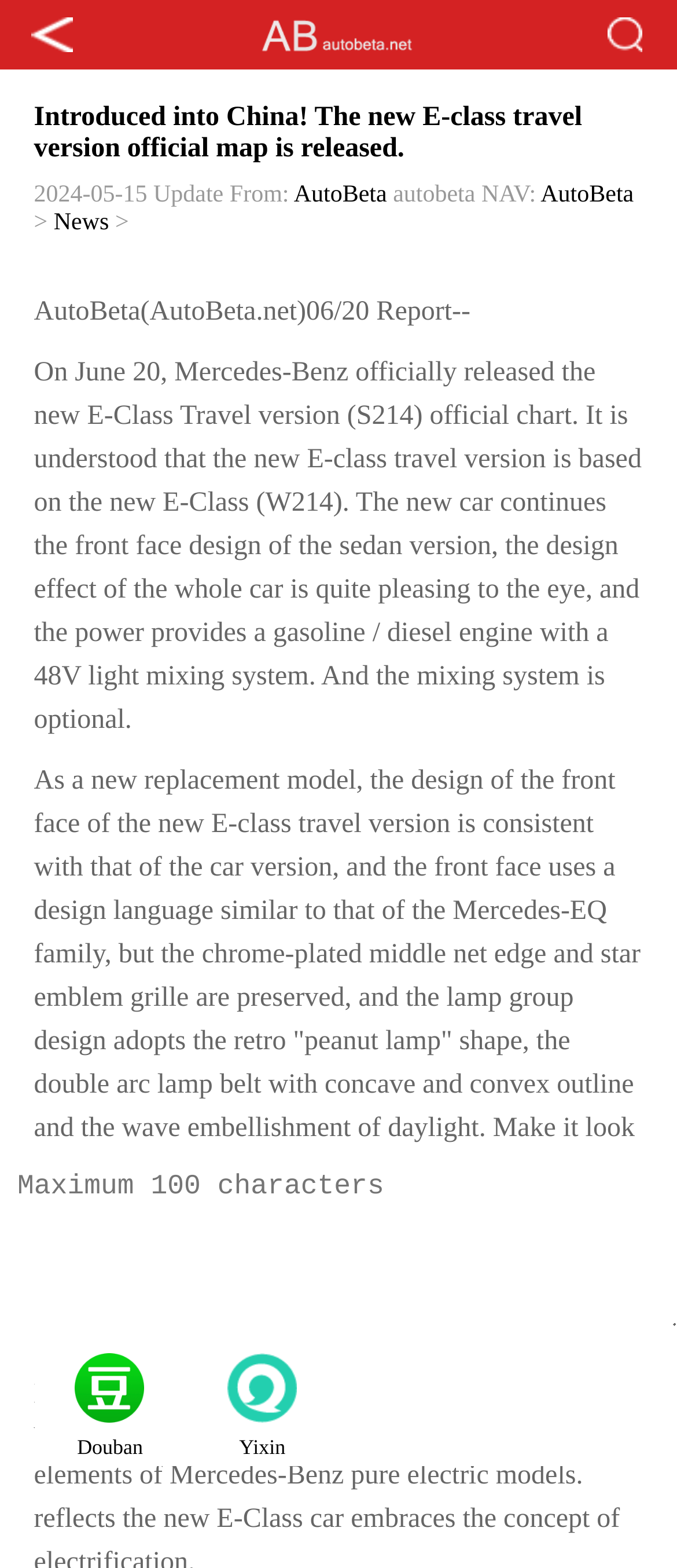Answer succinctly with a single word or phrase:
What is the source of the article?

AutoBeta